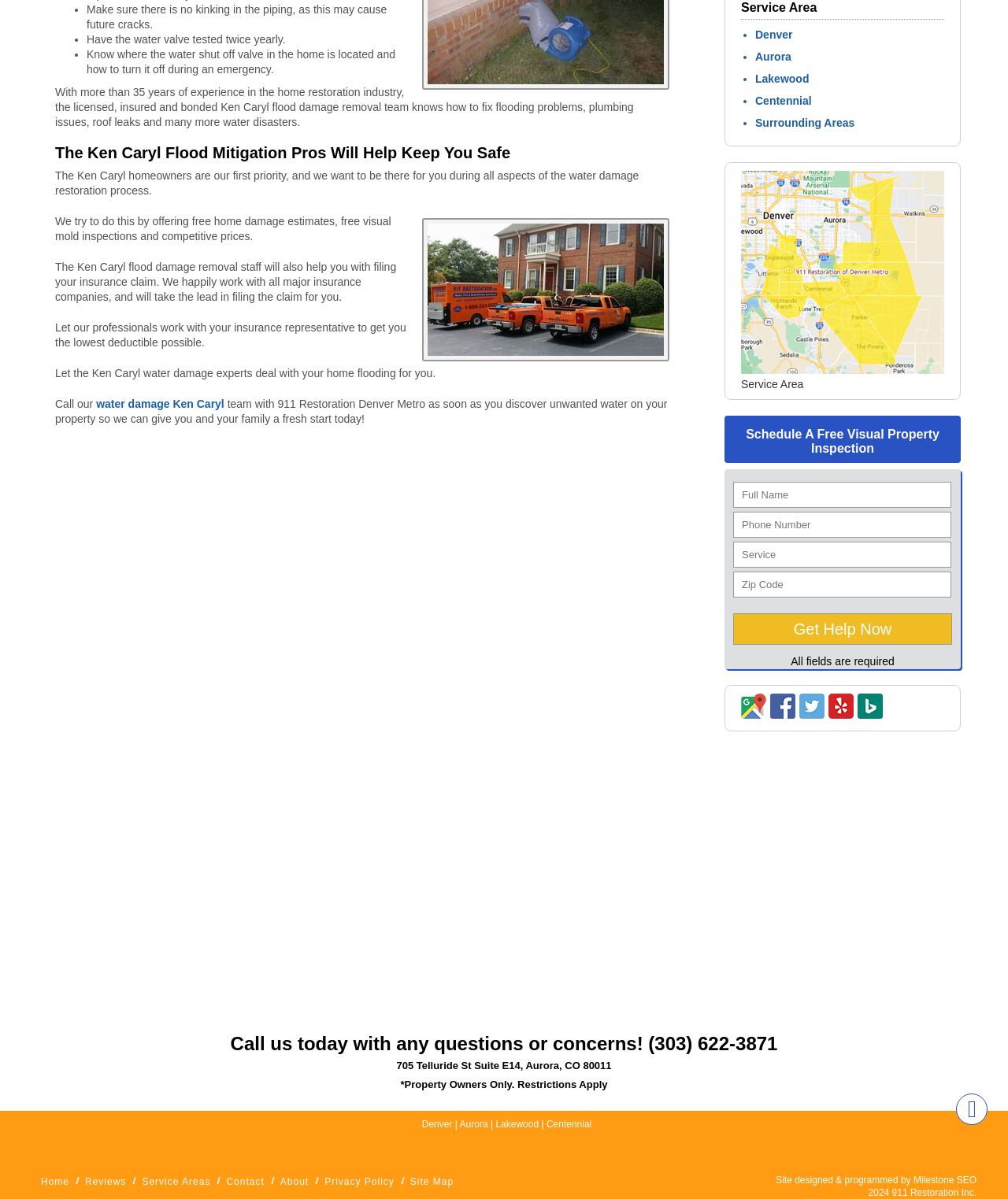Show me the bounding box coordinates of the clickable region to achieve the task as per the instruction: "Read the blog post titled Ten Years After: Music Consumers and the Decade of the Teens".

None